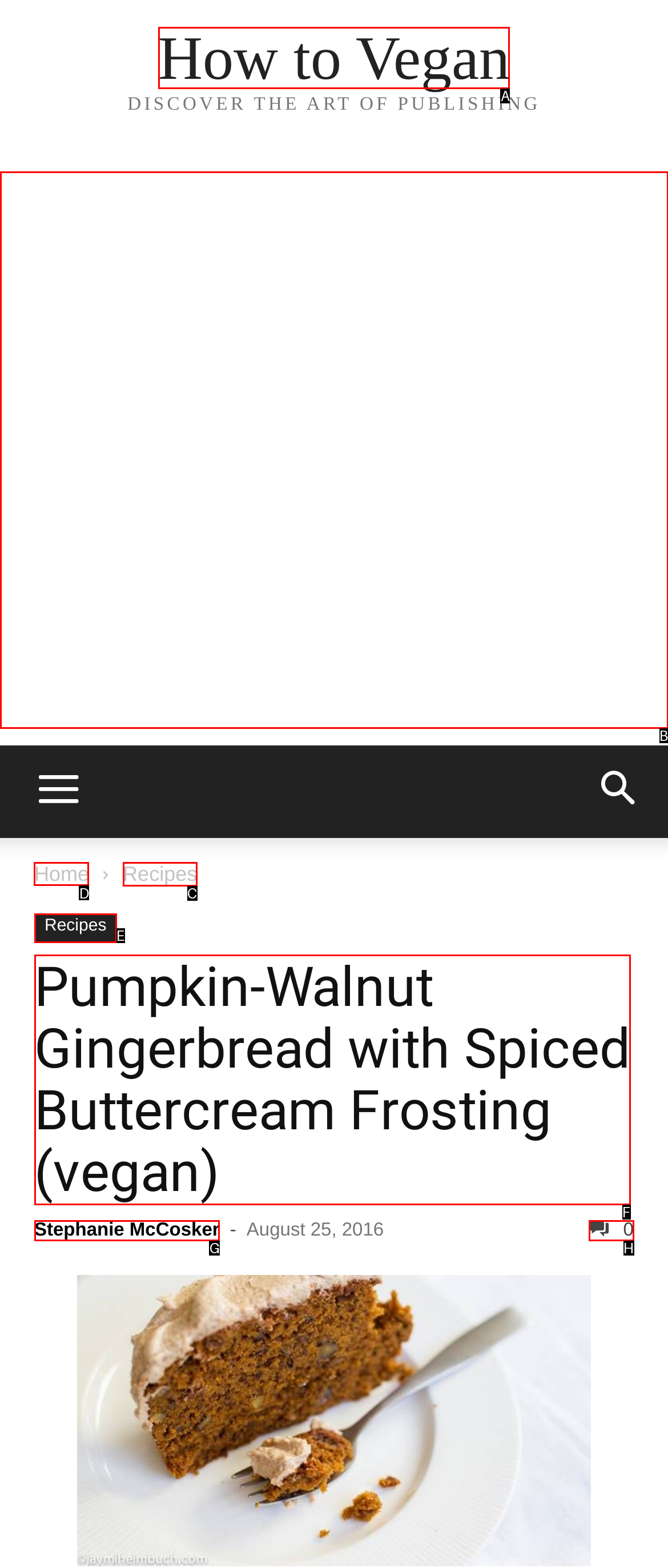Point out which HTML element you should click to fulfill the task: Click the 'Home' link.
Provide the option's letter from the given choices.

D